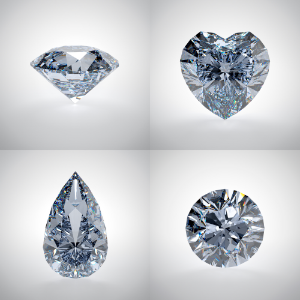Provide a one-word or short-phrase answer to the question:
Why are lab-grown diamonds gaining popularity?

Ethical production